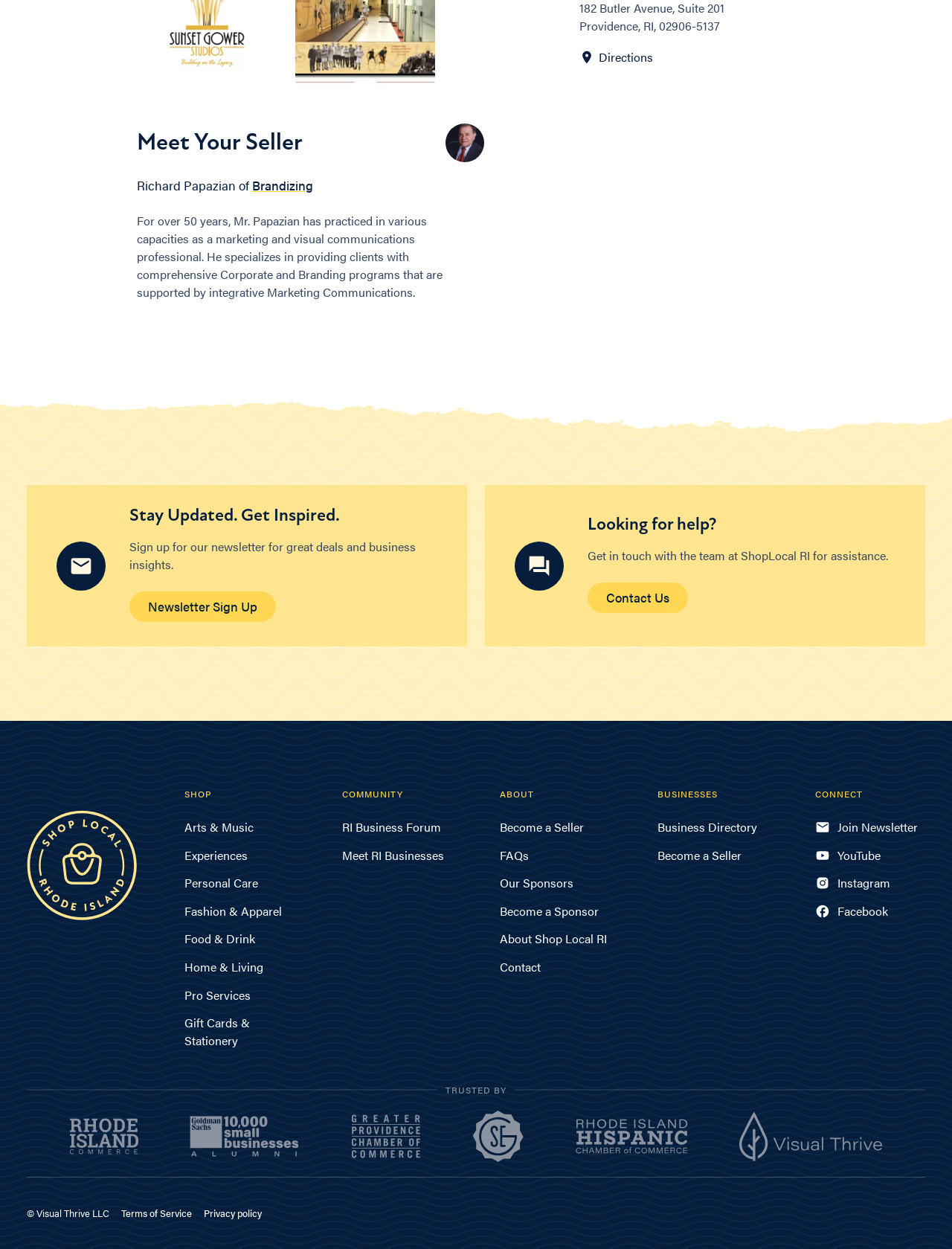Please determine the bounding box coordinates of the element to click in order to execute the following instruction: "Sign up for the newsletter". The coordinates should be four float numbers between 0 and 1, specified as [left, top, right, bottom].

[0.136, 0.474, 0.29, 0.498]